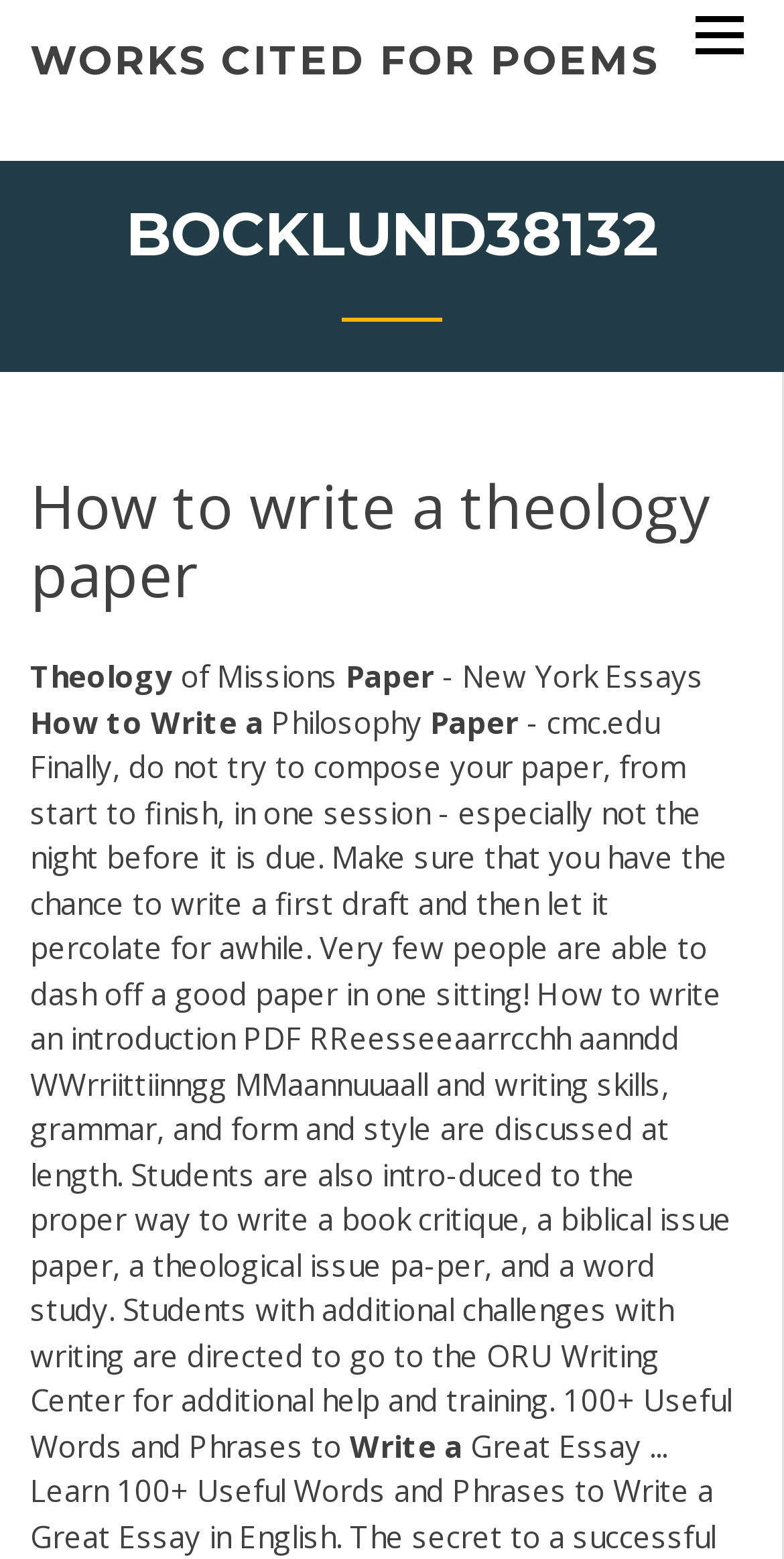Determine the bounding box coordinates for the UI element described. Format the coordinates as (top-left x, top-left y, bottom-right x, bottom-right y) and ensure all values are between 0 and 1. Element description: works cited for poems

[0.038, 0.023, 0.841, 0.054]